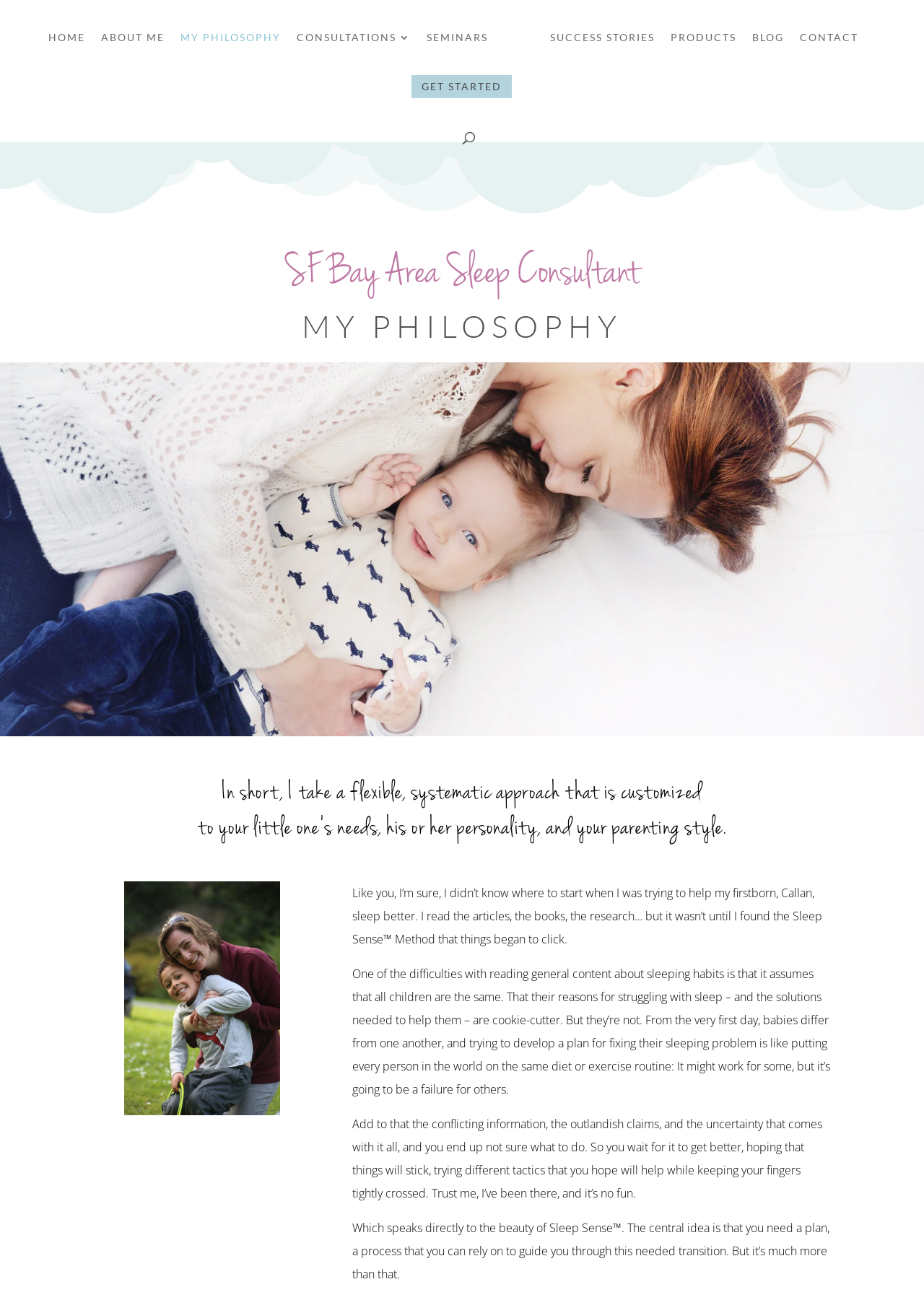Create an in-depth description of the webpage, covering main sections.

This webpage is about Adele Thompson Sleep Consulting, a sleep consultant service based in the SF Bay Area. At the top of the page, there is a navigation menu with 8 links: "HOME", "ABOUT ME", "MY PHILOSOPHY", "CONSULTATIONS 3", "SEMINARS", "SUCCESS STORIES", "PRODUCTS", and "BLOG", followed by a "CONTACT" link and a "GET STARTED" button.

Below the navigation menu, there is a logo image of "Adele Thompson Sleep Consulting" with a link to the same name. Underneath the logo, there are three headings: "SF Bay Area Sleep Consultant", "MY PHILOSOPHY", and a longer heading that describes Adele's approach to sleep consulting.

The main content of the page is divided into four paragraphs of text. The first paragraph describes Adele's personal experience with sleep consulting and how she found the Sleep Sense™ Method. The second paragraph explains the limitations of general content about sleeping habits and how every child is unique. The third paragraph describes the uncertainty and conflicting information that parents may face when trying to help their children sleep better. The fourth paragraph highlights the benefits of the Sleep Sense™ Method, which provides a reliable plan and process to guide parents through the transition.

Overall, the webpage is well-organized, with clear headings and concise text that effectively communicates Adele's philosophy and approach to sleep consulting.